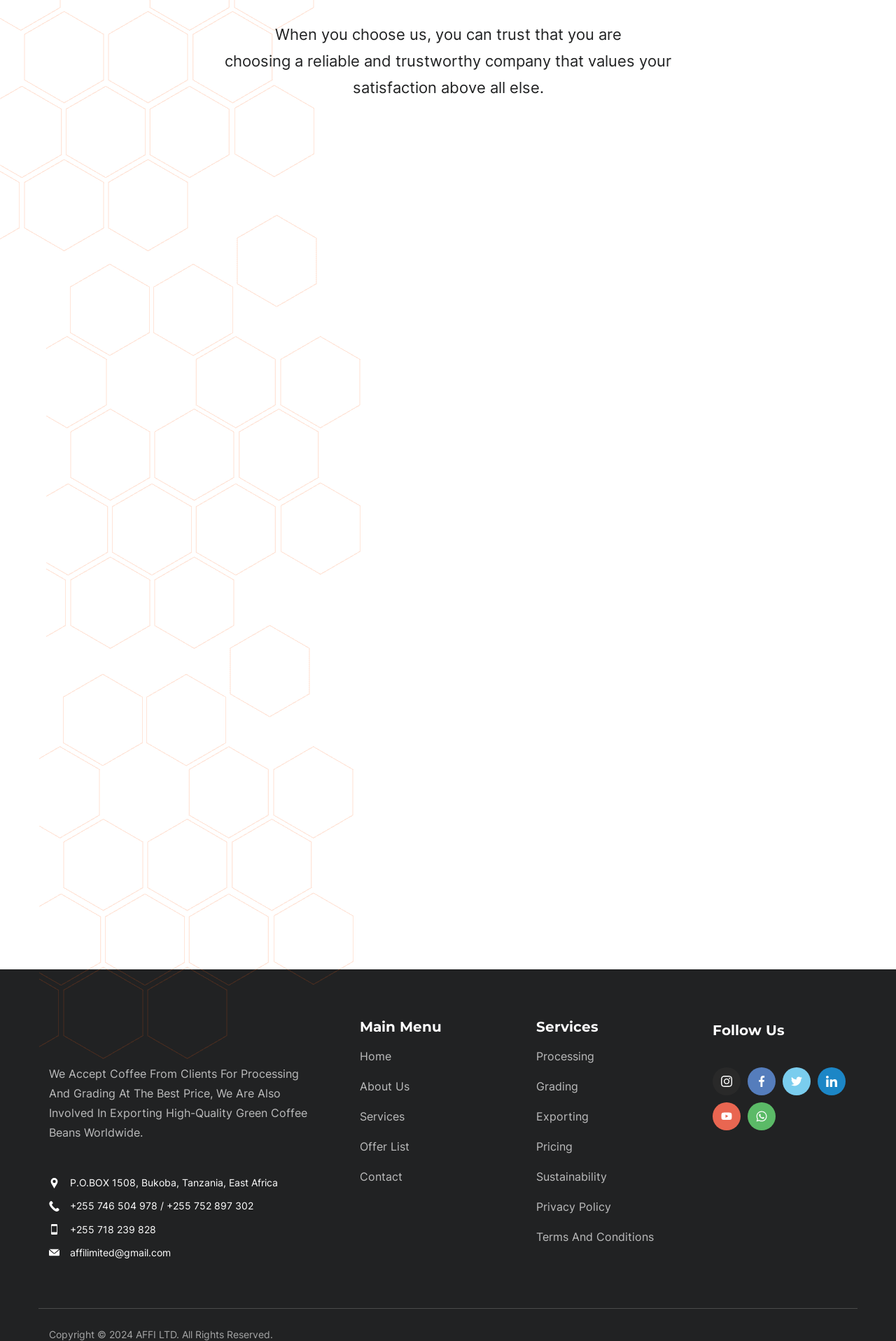Identify the bounding box coordinates for the element that needs to be clicked to fulfill this instruction: "Click the 'Contact' link". Provide the coordinates in the format of four float numbers between 0 and 1: [left, top, right, bottom].

[0.402, 0.872, 0.449, 0.883]